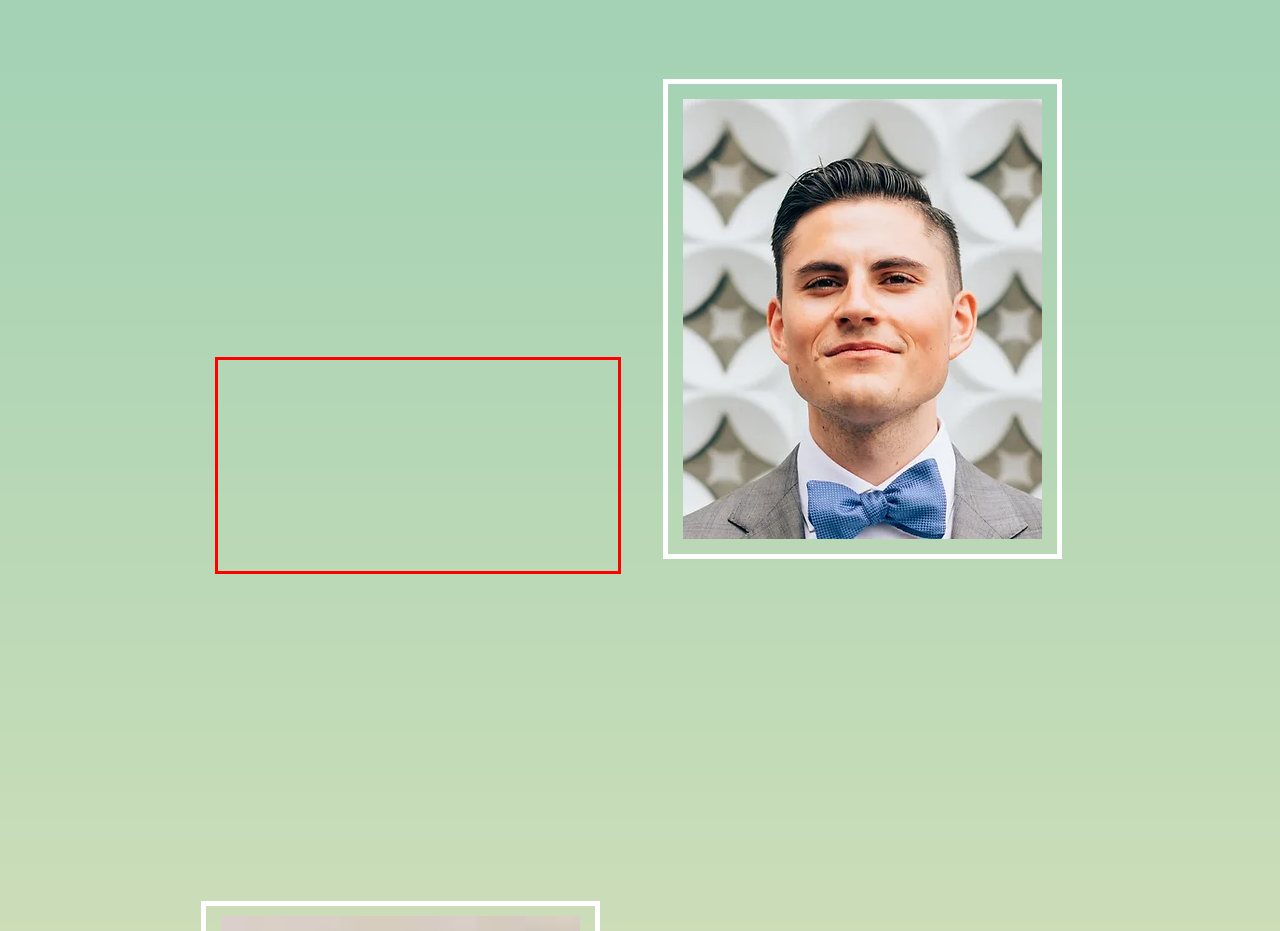Review the screenshot of the webpage and recognize the text inside the red rectangle bounding box. Provide the extracted text content.

Mats Junek is a Canadian-Australian Rheumatologist, Vasculitis fellow at McMaster University in Hamilton, Canada, and the Vasculitis Clinical Research Consortium/Vasculitis Foundation Vasculitis Fellow. He is concurrently completing the Clinician Investigator Program and a PhD in health research methods at McMaster. The focus on his research is on improving diagnostic methods, evolving improved treatment strategies, and improving our understanding of relapse across small vessel and large vessel vasculitis.